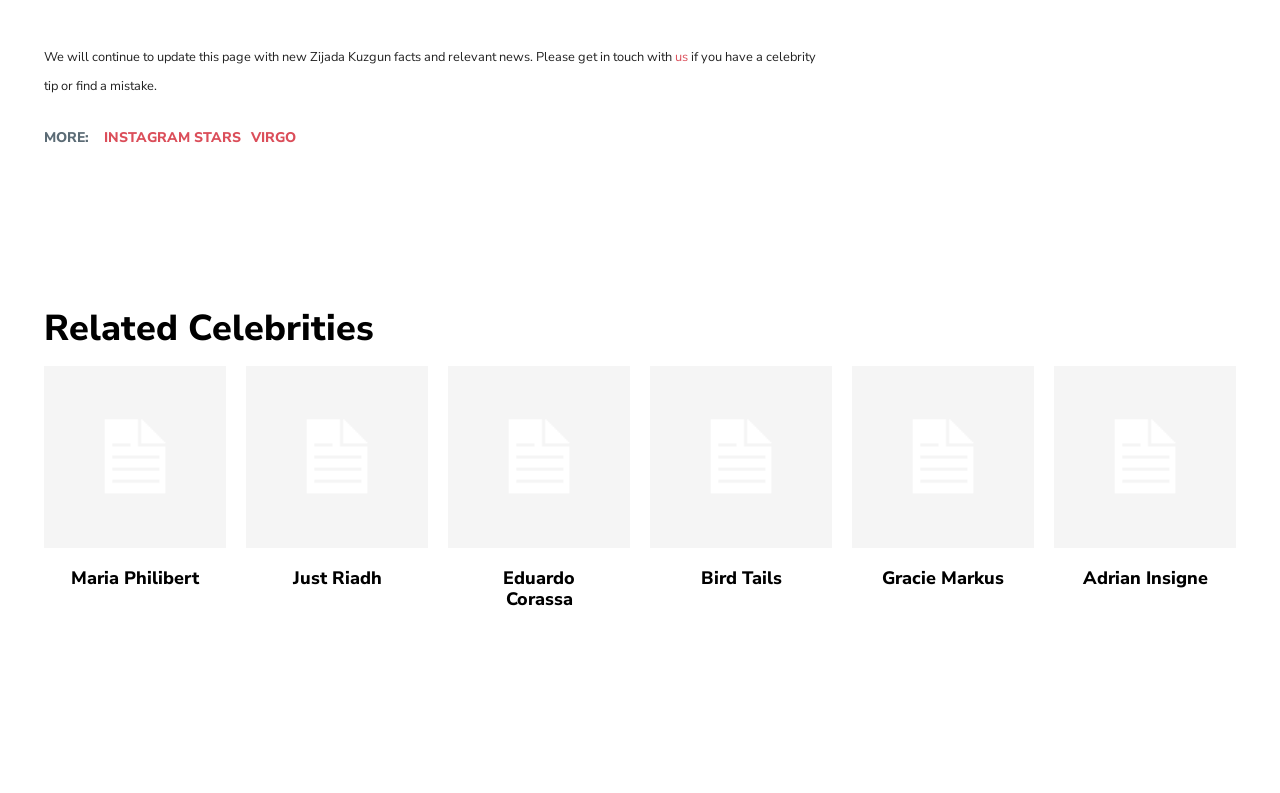Identify the bounding box coordinates for the region of the element that should be clicked to carry out the instruction: "Visit next post". The bounding box coordinates should be four float numbers between 0 and 1, i.e., [left, top, right, bottom].

None